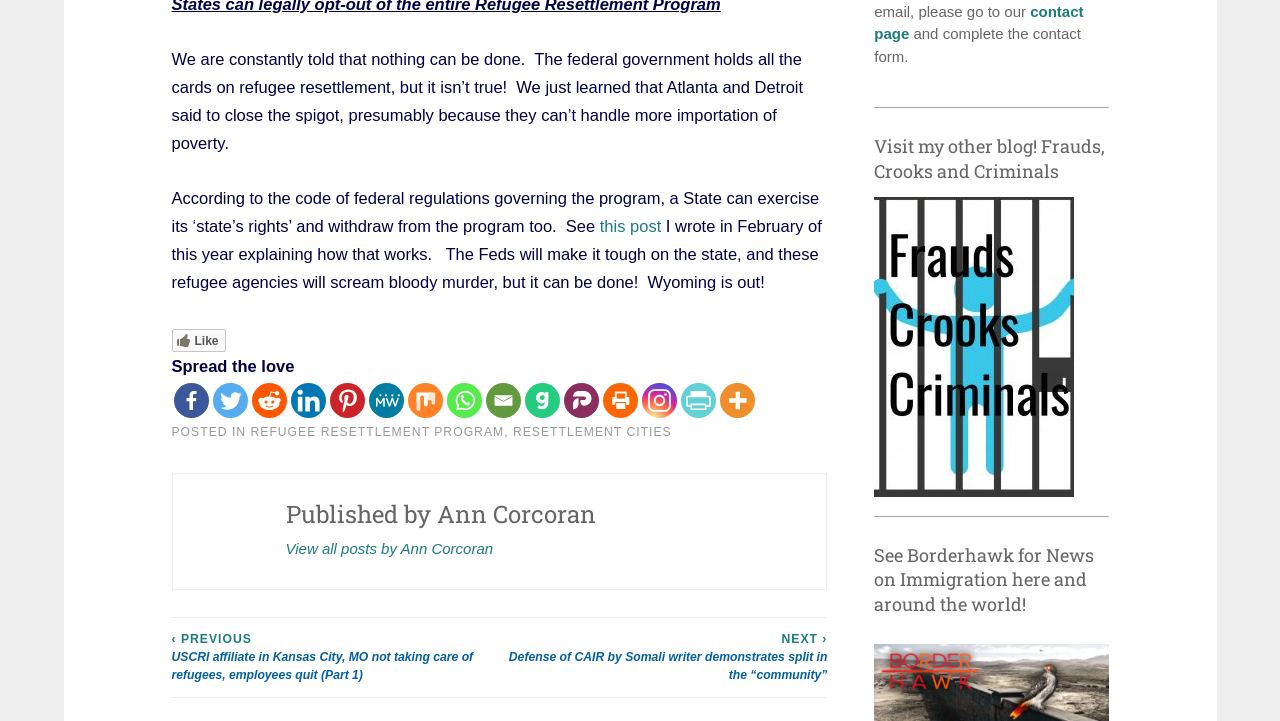Locate the bounding box coordinates of the clickable element to fulfill the following instruction: "Read the post by Ann Corcoran". Provide the coordinates as four float numbers between 0 and 1 in the format [left, top, right, bottom].

[0.223, 0.695, 0.625, 0.732]